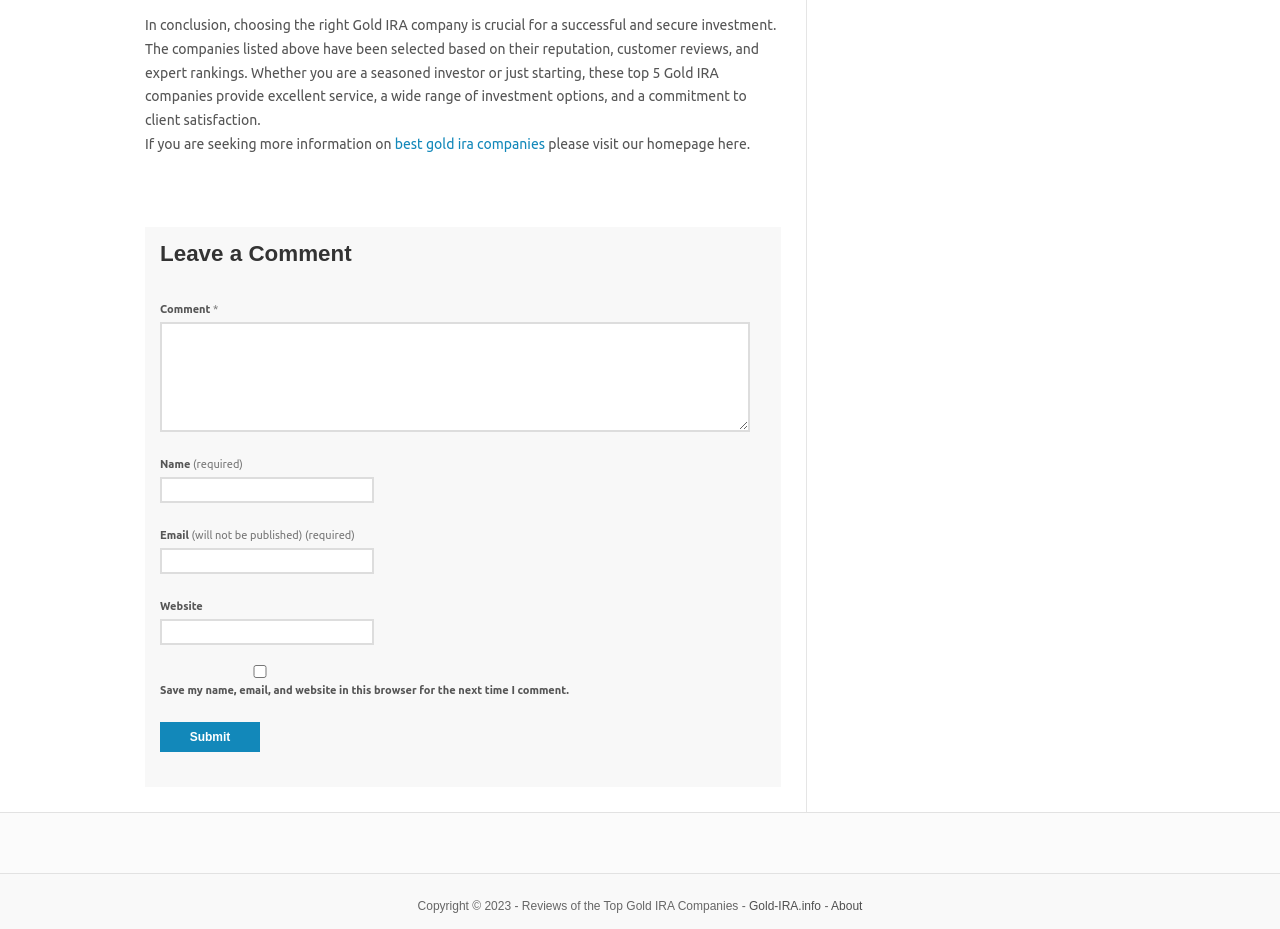What is the copyright year of the webpage?
From the image, provide a succinct answer in one word or a short phrase.

2023